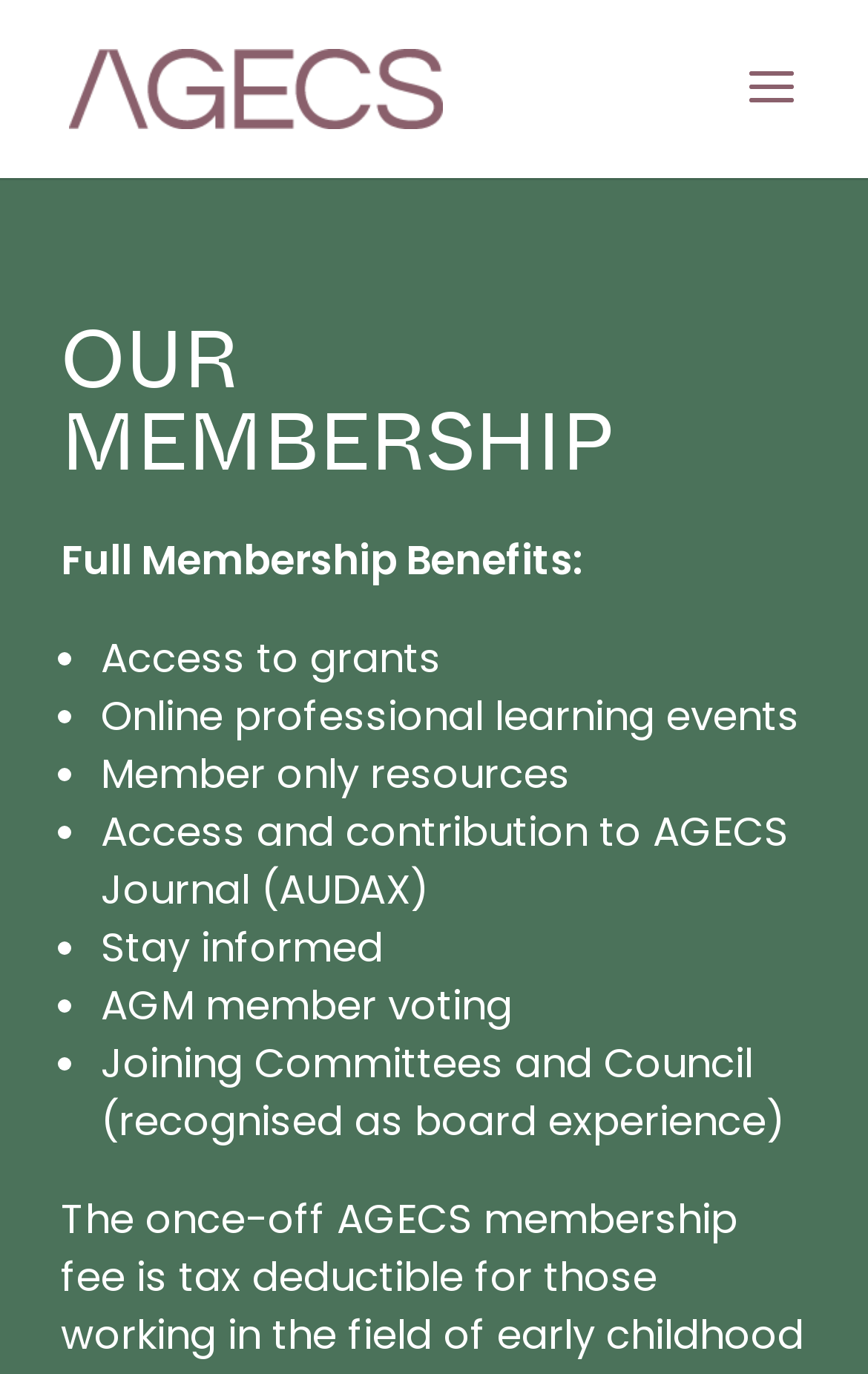How many benefits are listed for full membership?
Using the visual information from the image, give a one-word or short-phrase answer.

7